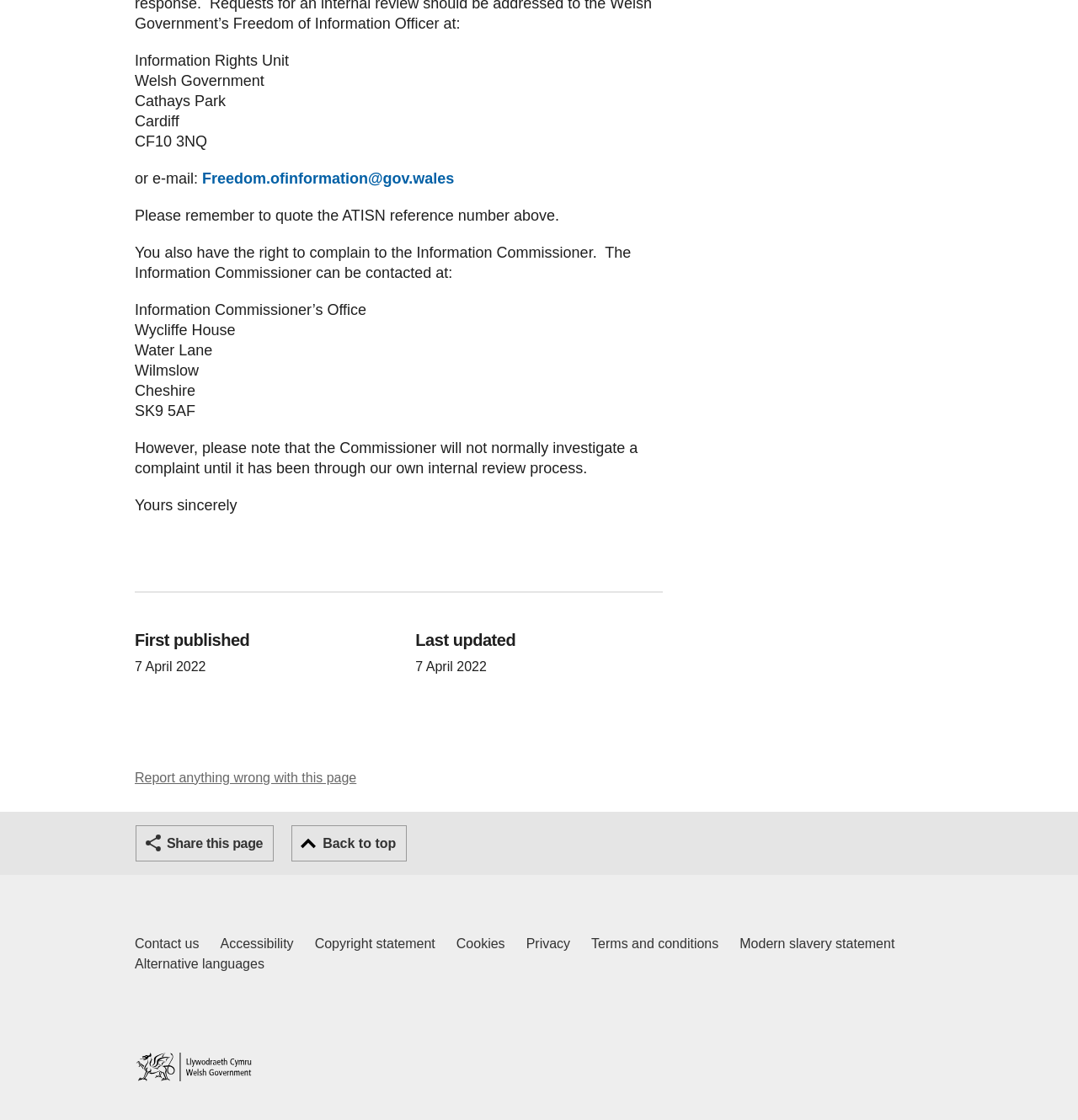Determine the bounding box coordinates of the clickable area required to perform the following instruction: "Go to home page". The coordinates should be represented as four float numbers between 0 and 1: [left, top, right, bottom].

[0.125, 0.94, 0.234, 0.966]